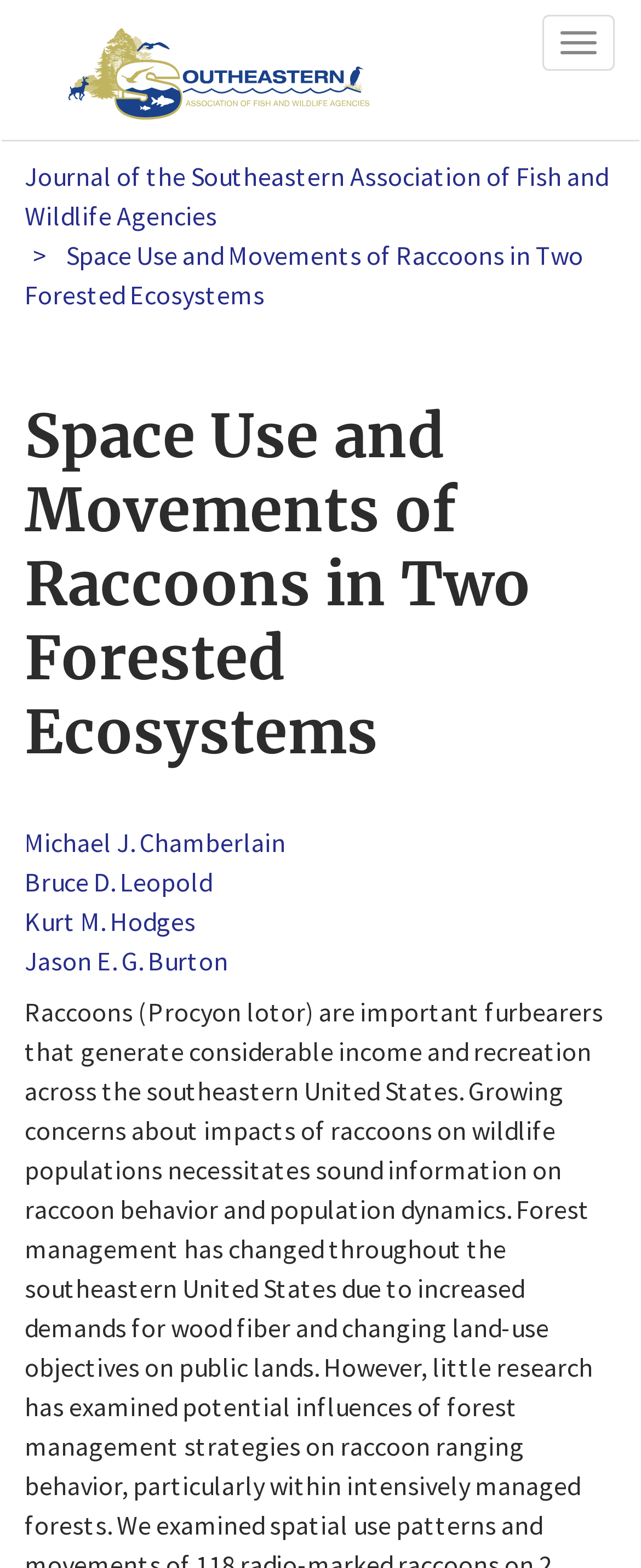Please provide a detailed answer to the question below by examining the image:
What is the name of the journal?

I found the answer by looking at the heading element that contains the text 'Journal of the Southeastern Association of Fish and Wildlife Agencies' which is a link element with a bounding box coordinate of [0.038, 0.102, 0.949, 0.148]. This suggests that it is a journal title.